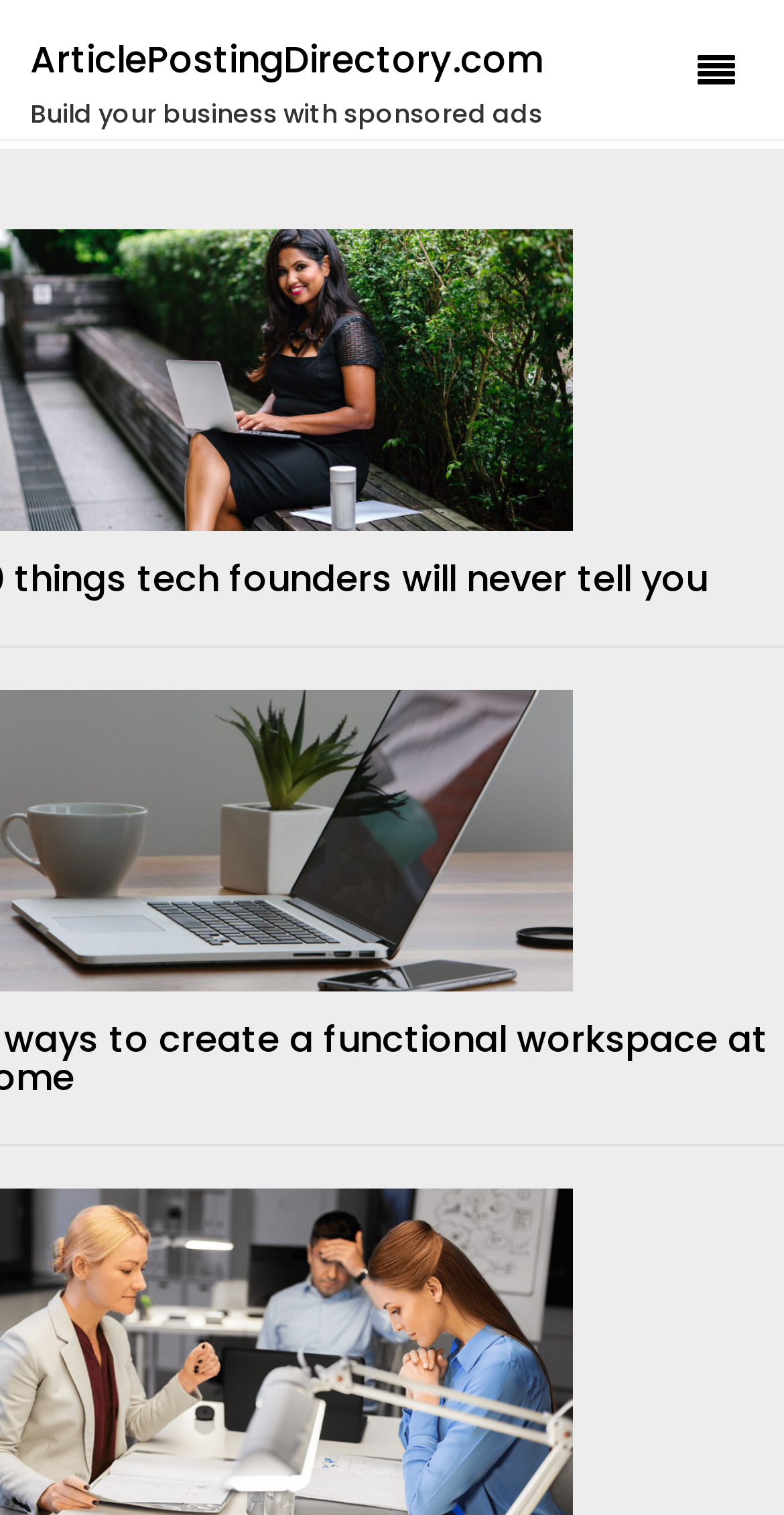Identify the main title of the webpage and generate its text content.

Google Advertising Made Easy